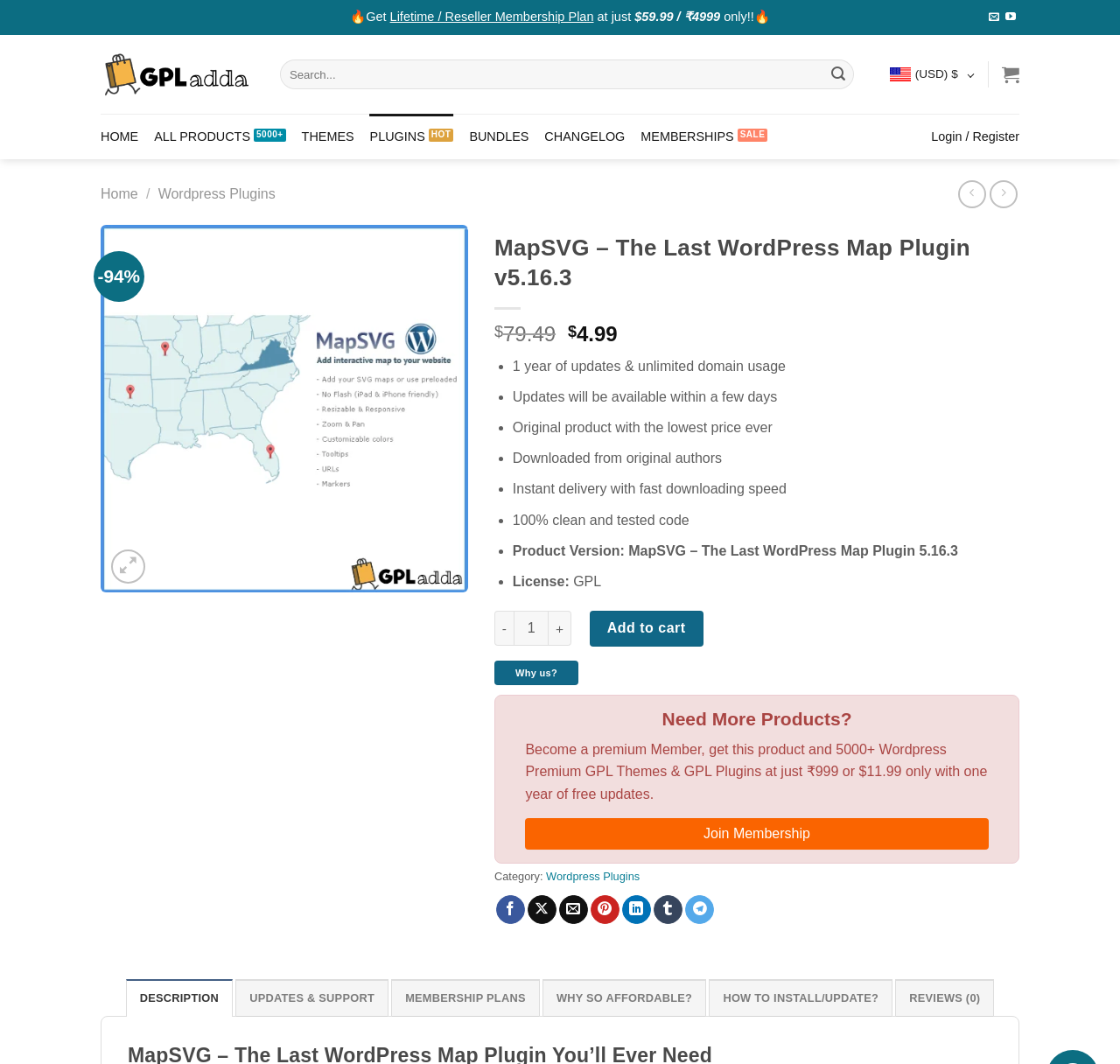Explain the webpage's layout and main content in detail.

This webpage is about downloading MapSVG, a WordPress map plugin, with a version number of 5.16.3. The page has a prominent header section with a logo, navigation links, and a search bar. Below the header, there is a section promoting a lifetime/reseller membership plan with a discounted price of $59.99 or ₹4999.

The main content area is divided into two sections. On the left, there is a product description section with a heading, original and current prices, and a list of features, including updates, domain usage, and instant delivery. There is also a call-to-action button to add the product to the cart.

On the right, there is a sidebar with various links, including "Home", "All Products", "Themes", "Plugins", "Bundles", "Changelog", and "Memberships Sale". There are also social media sharing links and a section to share the product via email or social media platforms.

Below the product description, there is a section with a tab list, including "Description" and "Updates & Support". The "Description" tab is selected by default, and it displays the product details. There is also a "Why us?" link and a section promoting a premium membership with access to 5000+ WordPress premium GPL themes and plugins.

At the bottom of the page, there are links to share the product on various social media platforms and a category link to "WordPress Plugins".